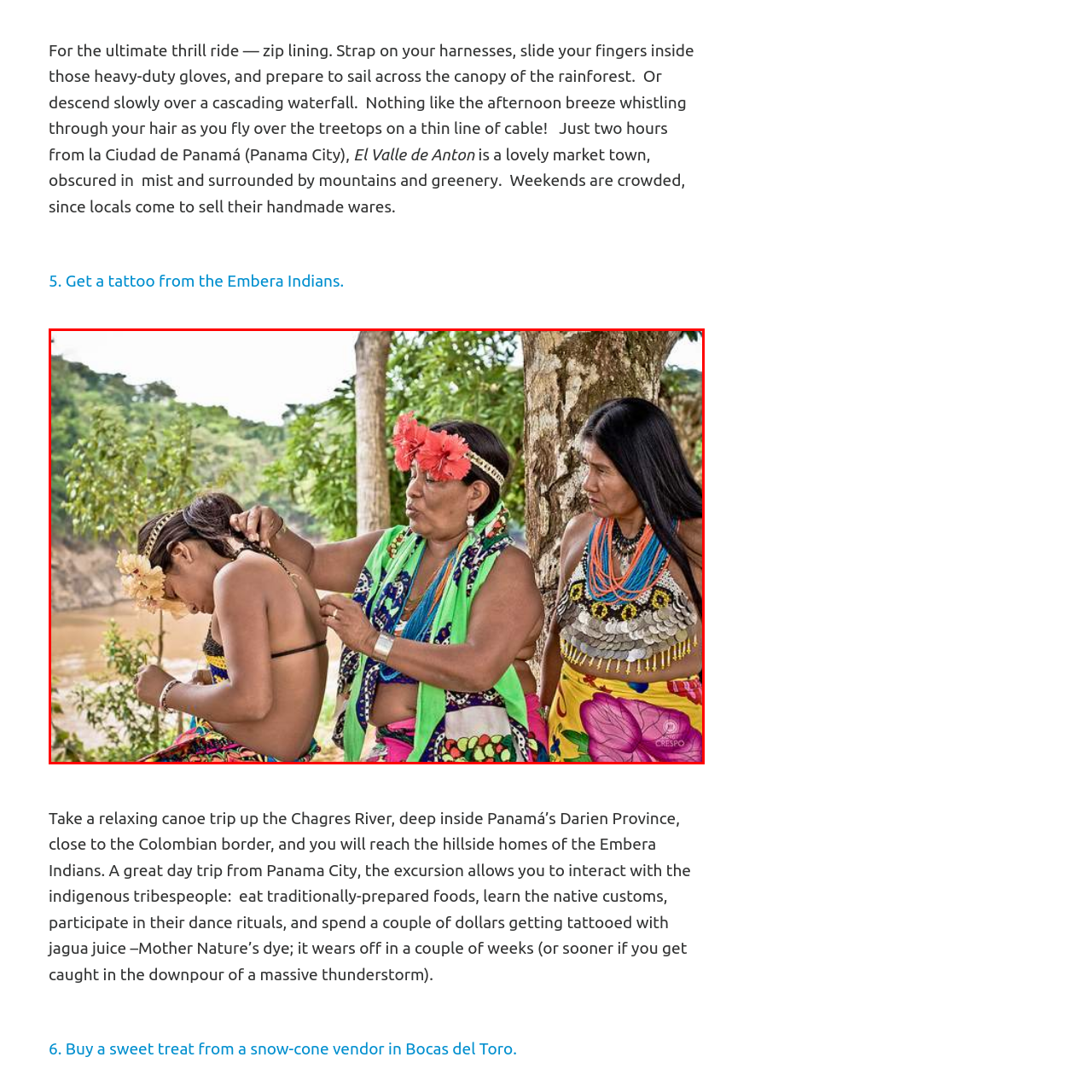What is the setting of the scene?  
Please examine the image enclosed within the red bounding box and provide a thorough answer based on what you observe in the image.

The caption describes the natural setting as featuring the backdrop of a river and dense greenery, which emphasizes the community's close connection to their environment and provides a serene atmosphere for the scene.